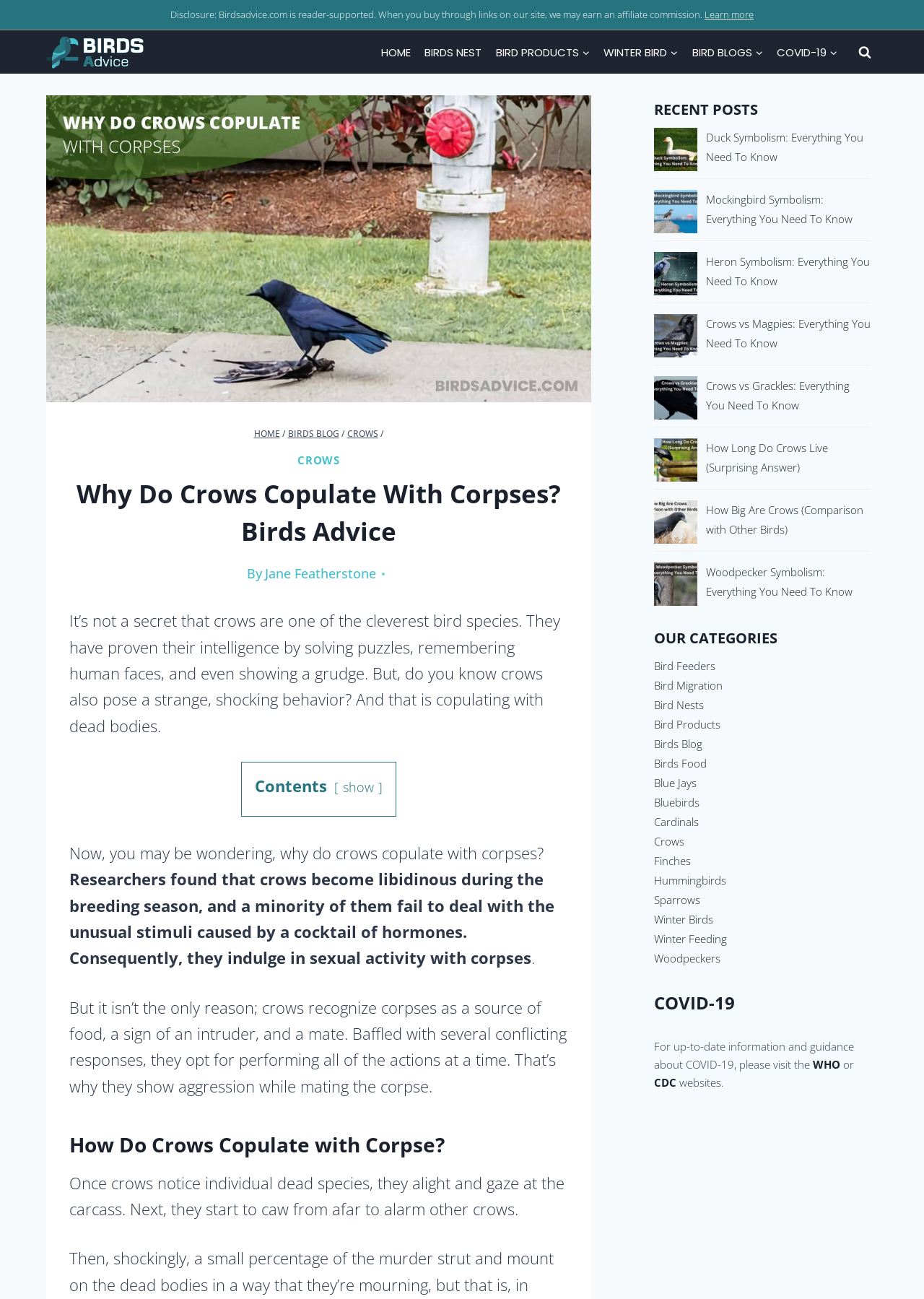Describe every aspect of the webpage in a detailed manner.

This webpage is about Birds Advice, specifically discussing the behavior of crows copulating with corpses. At the top, there is a site logo and a primary navigation menu with links to HOME, BIRDS NEST, BIRD PRODUCTS, WINTER BIRD, BIRD BLOGS, and COVID-19. Below the navigation menu, there is a disclosure statement about affiliate commissions.

The main content area has a heading "Why Do Crows Copulate With Corpses? Birds Advice" followed by a breadcrumbs navigation with links to HOME, BIRDS BLOG, and CROWS. The article begins with a brief introduction to the intelligence of crows and their strange behavior of copulating with dead bodies. The text is divided into sections, including "Contents" and "How Do Crows Copulate with Corpse?", with headings and paragraphs explaining the reasons behind this behavior.

On the right side of the page, there is a section titled "RECENT POSTS" with links to several articles about bird symbolism, including duck, mockingbird, heron, and woodpecker symbolism, as well as comparisons between crows and other birds. Below this section, there is a list of categories titled "OUR CATEGORIES" with links to various topics related to birds, such as bird feeders, bird migration, and winter birds.

At the bottom of the page, there is a section about COVID-19 with a brief statement about visiting a website for up-to-date information and guidance.